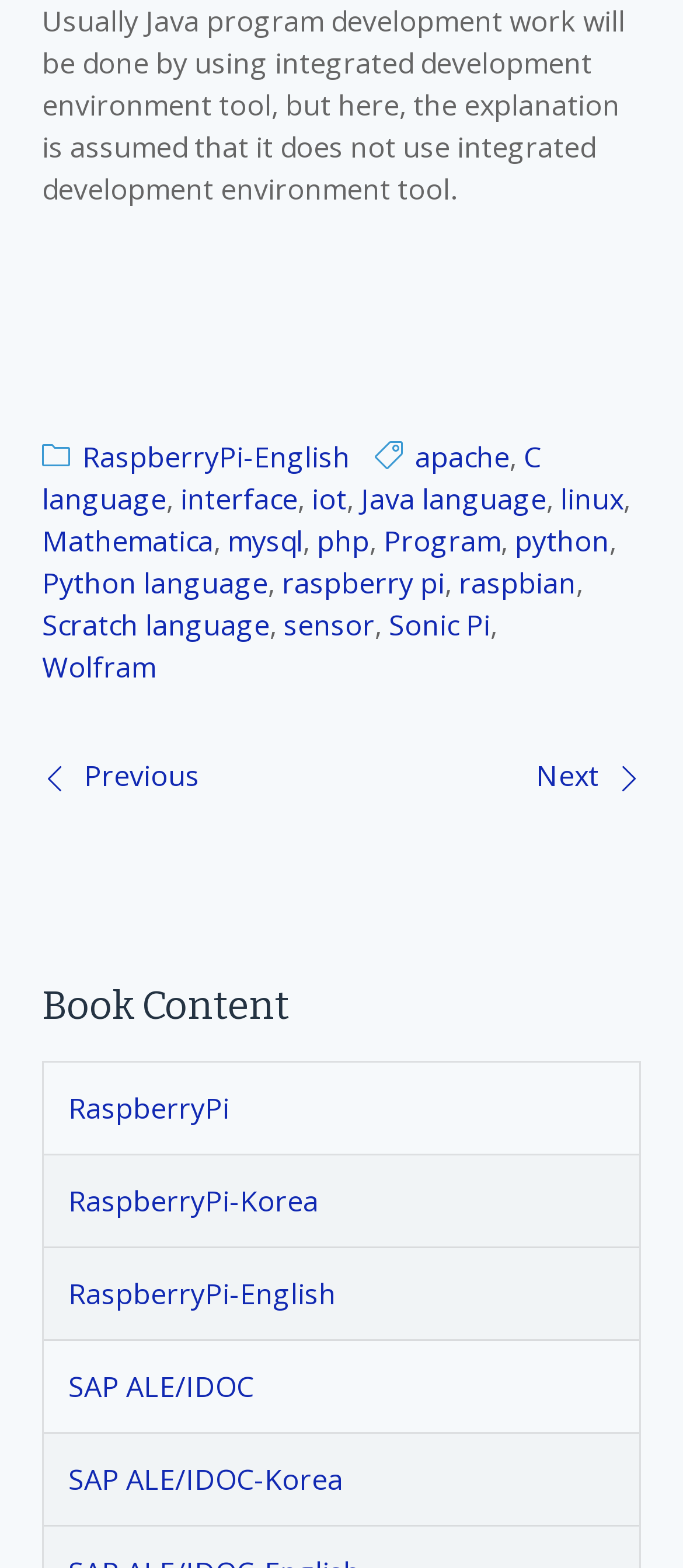Please determine the bounding box coordinates for the element that should be clicked to follow these instructions: "Click the link to switch to French".

None